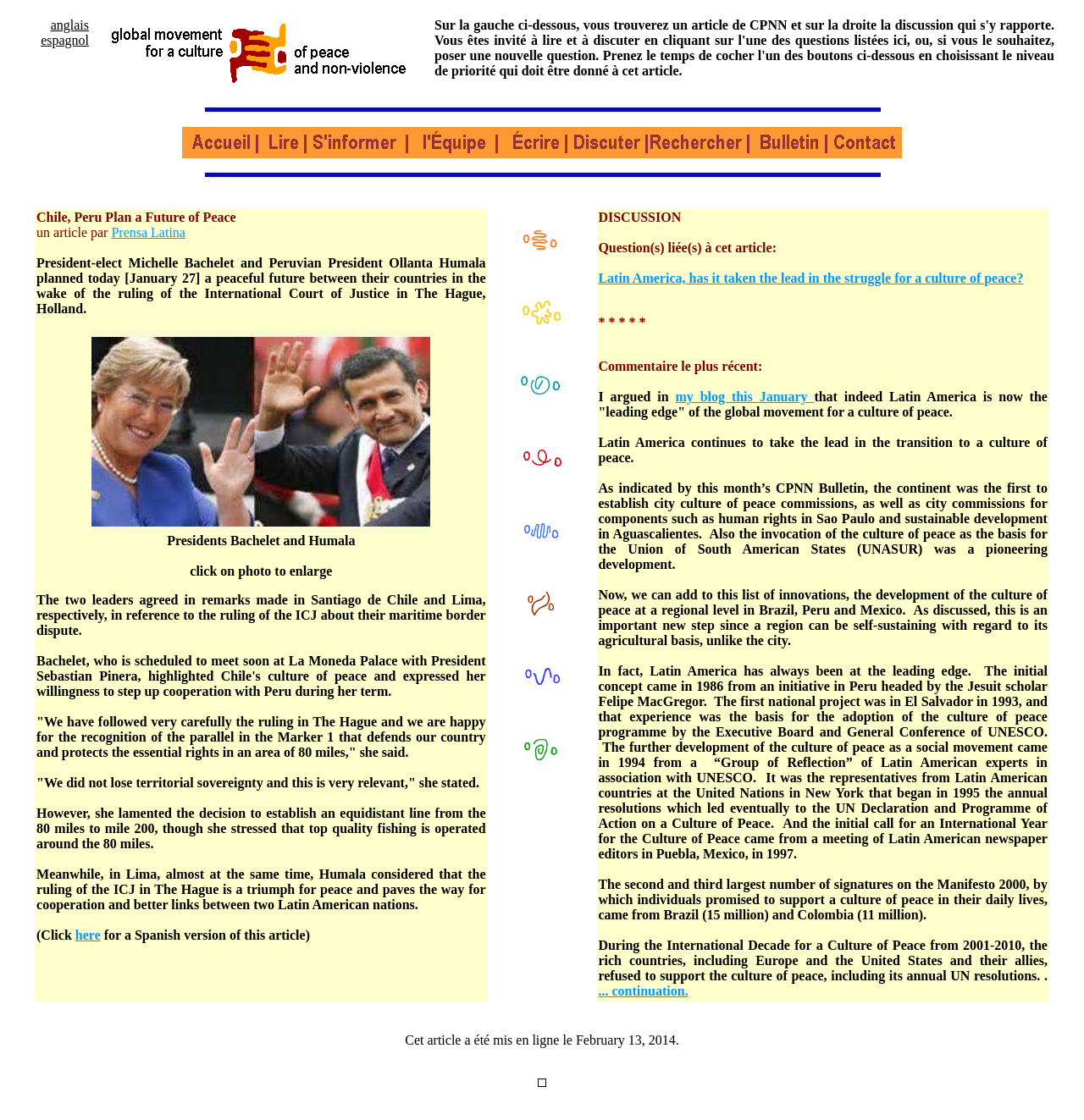Given the description of a UI element: "here", identify the bounding box coordinates of the matching element in the webpage screenshot.

[0.069, 0.828, 0.093, 0.841]